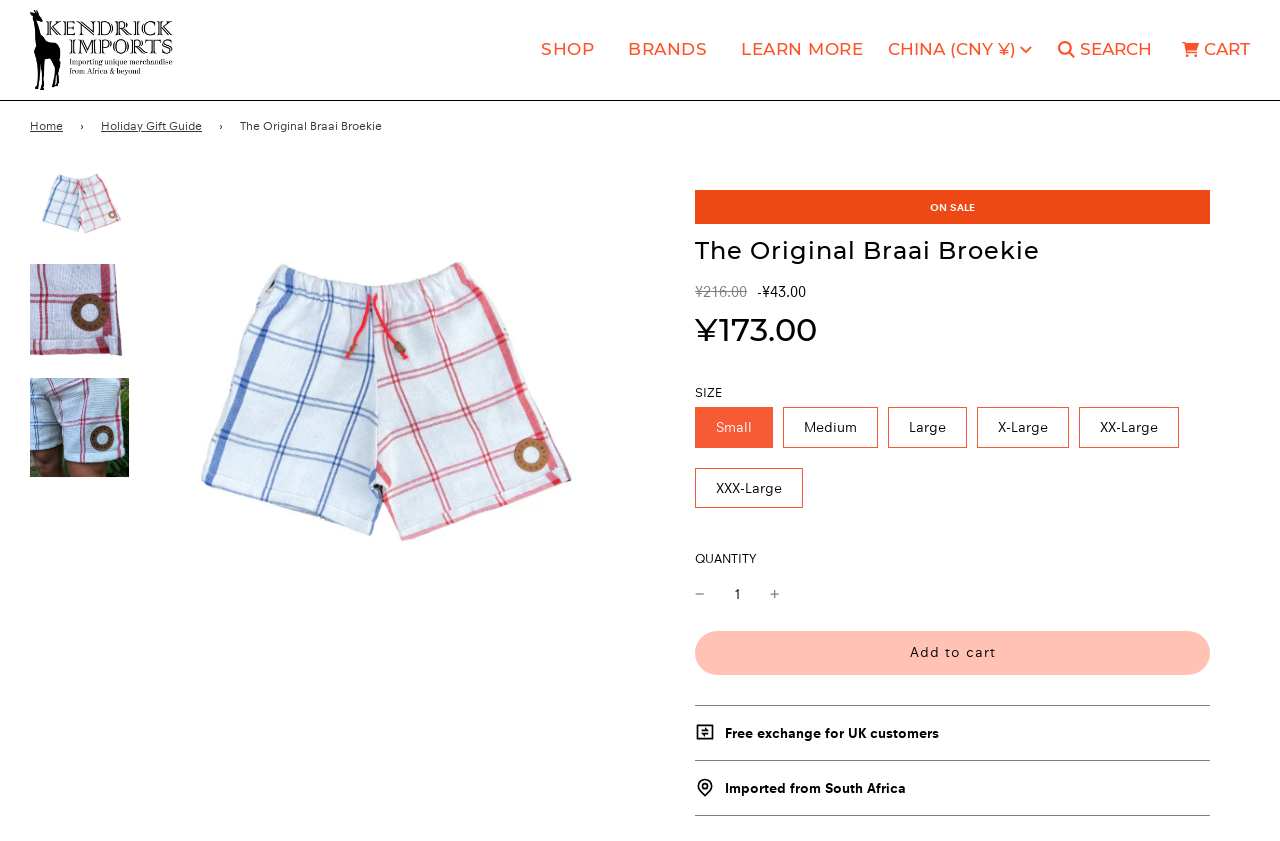Locate the bounding box coordinates of the element that should be clicked to execute the following instruction: "Search for something".

[0.815, 0.025, 0.912, 0.093]